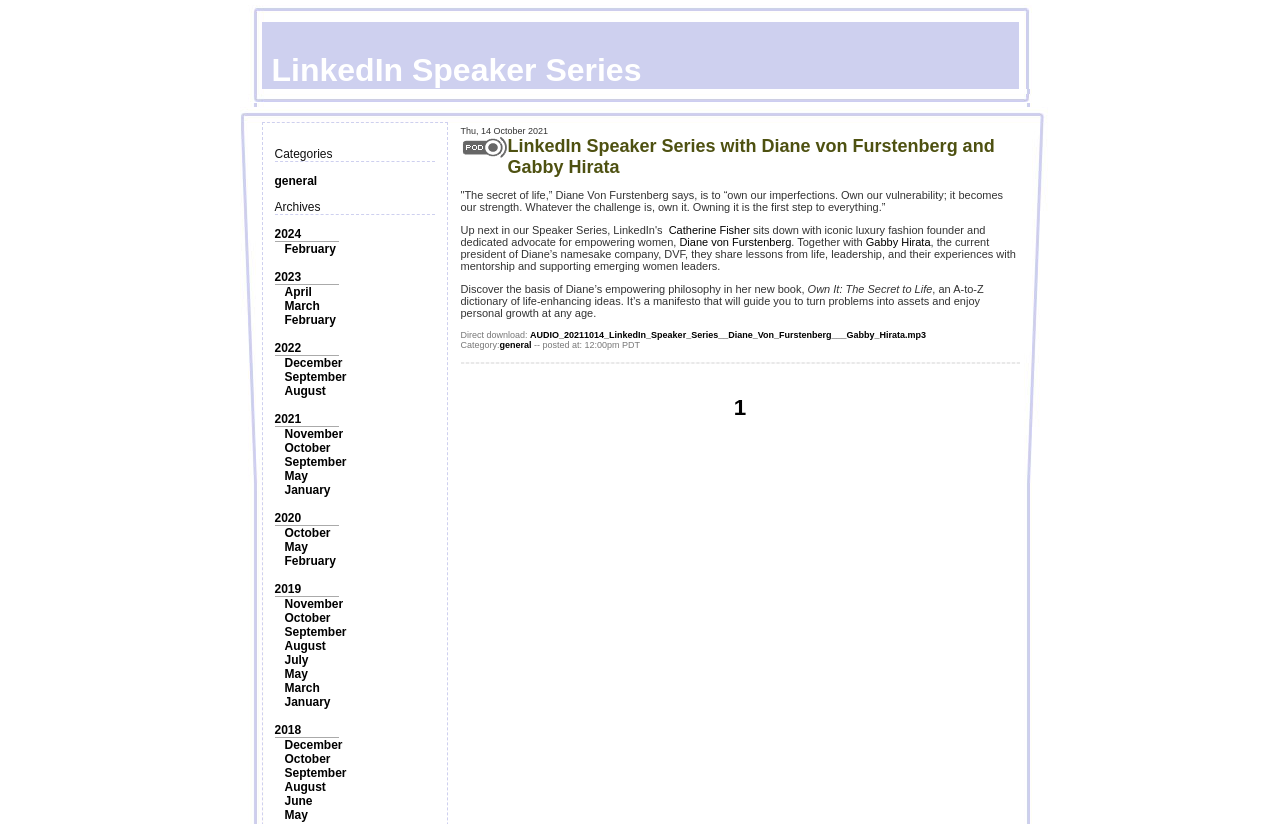What is the format of the downloadable file for the LinkedIn Speaker Series with Diane von Furstenberg and Gabby Hirata?
Please provide a detailed and comprehensive answer to the question.

I found the answer by looking at the link 'AUDIO_20211014_LinkedIn_Speaker_Series__Diane_Von_Furstenberg___Gabby_Hirata.mp3', which indicates that the downloadable file is in mp3 format.